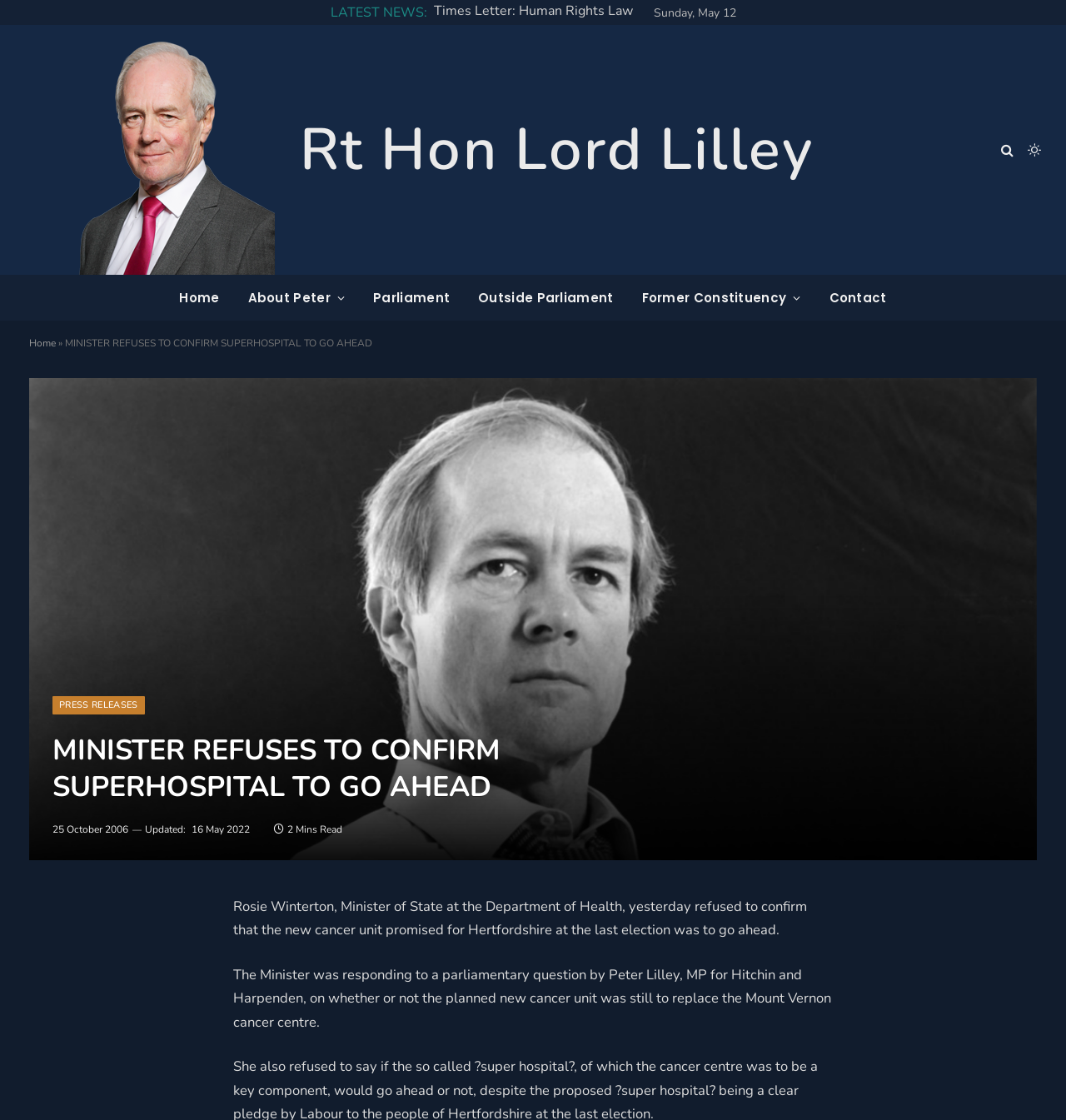Predict the bounding box coordinates of the UI element that matches this description: "Times Letter: Human Rights Law". The coordinates should be in the format [left, top, right, bottom] with each value between 0 and 1.

[0.407, 0.002, 0.601, 0.018]